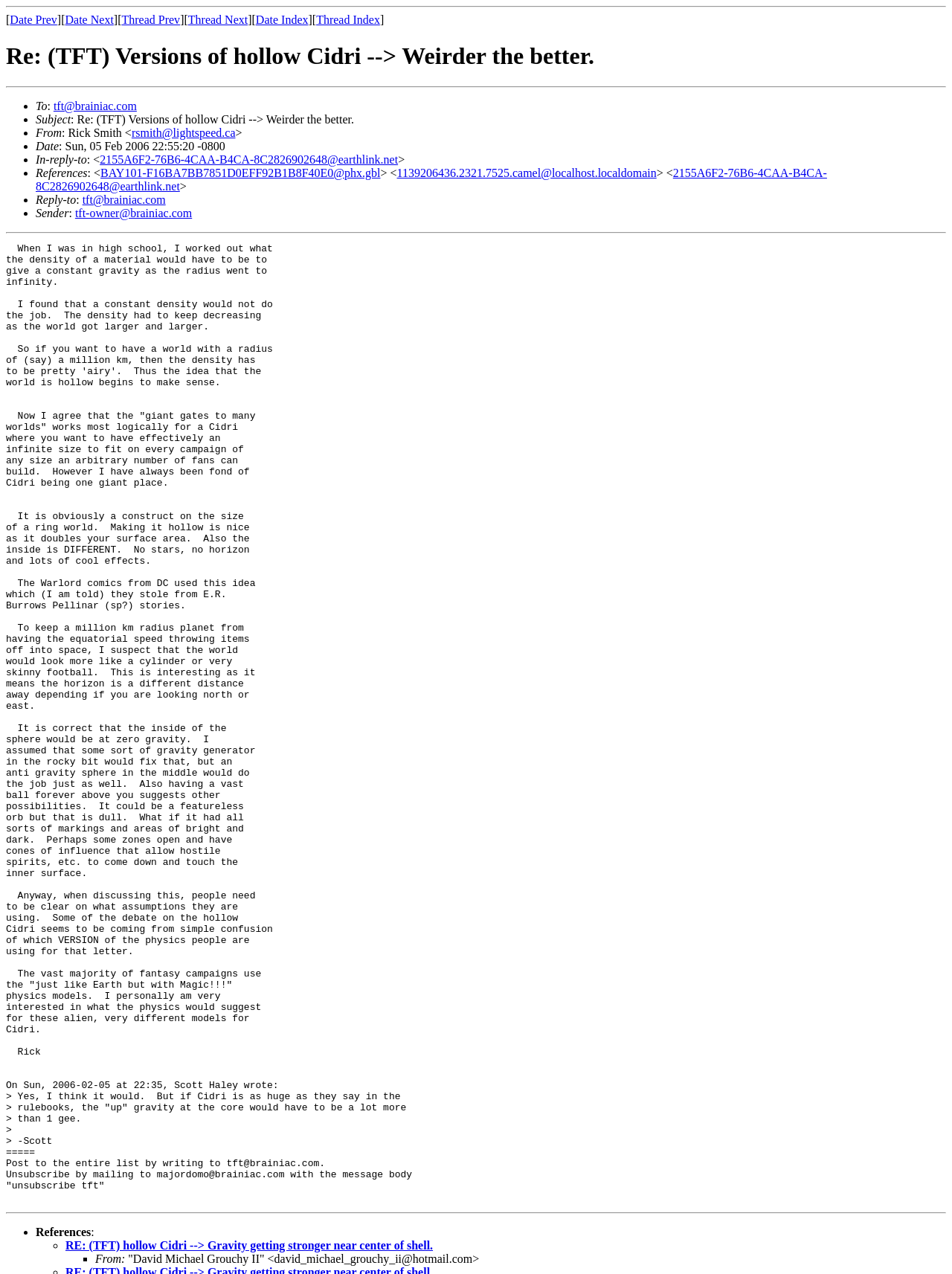What is the date of the email?
Answer with a single word or phrase by referring to the visual content.

Sun, 05 Feb 2006 22:55:20 -0800